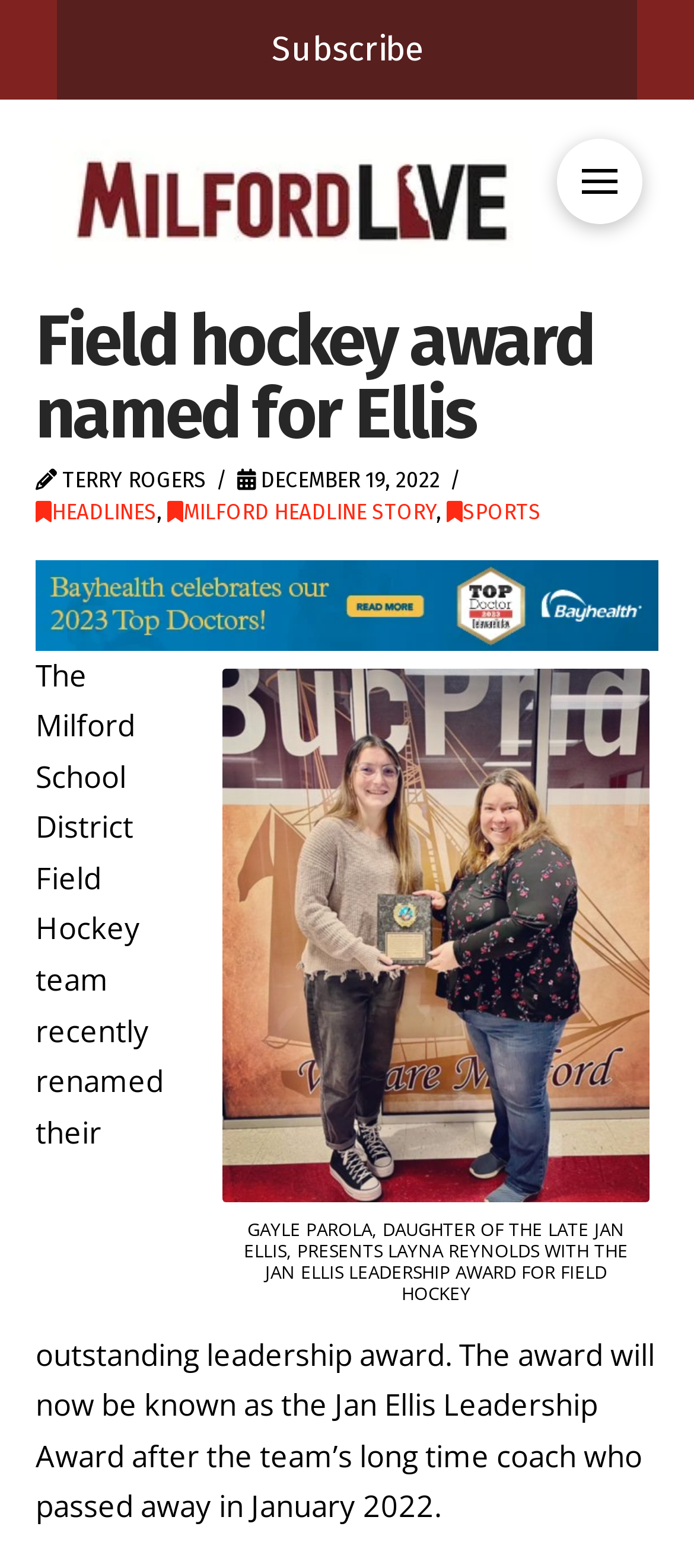Mark the bounding box of the element that matches the following description: "Milford Headline Story".

[0.241, 0.319, 0.628, 0.335]